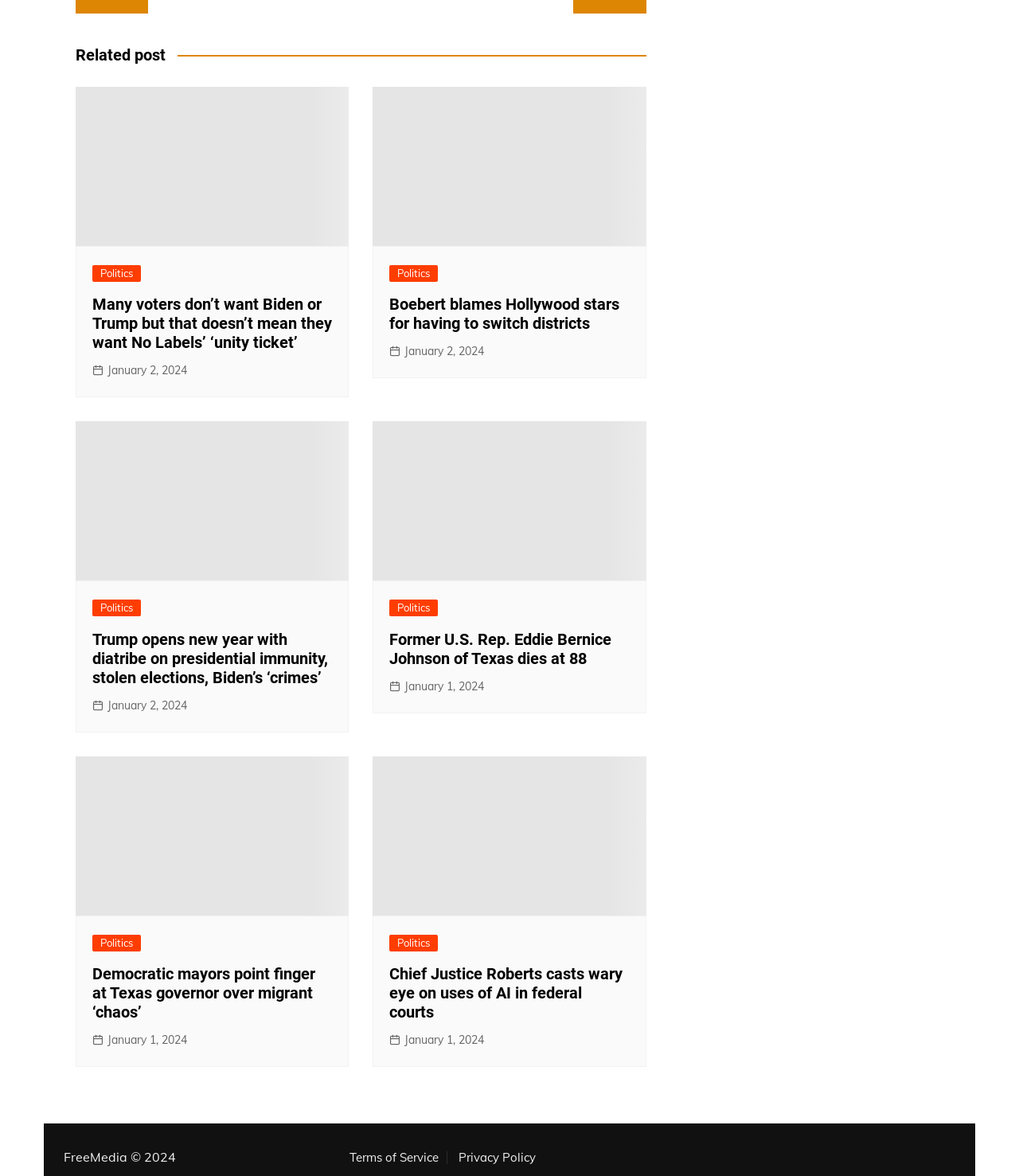Extract the bounding box for the UI element that matches this description: "Politics".

[0.382, 0.51, 0.43, 0.524]